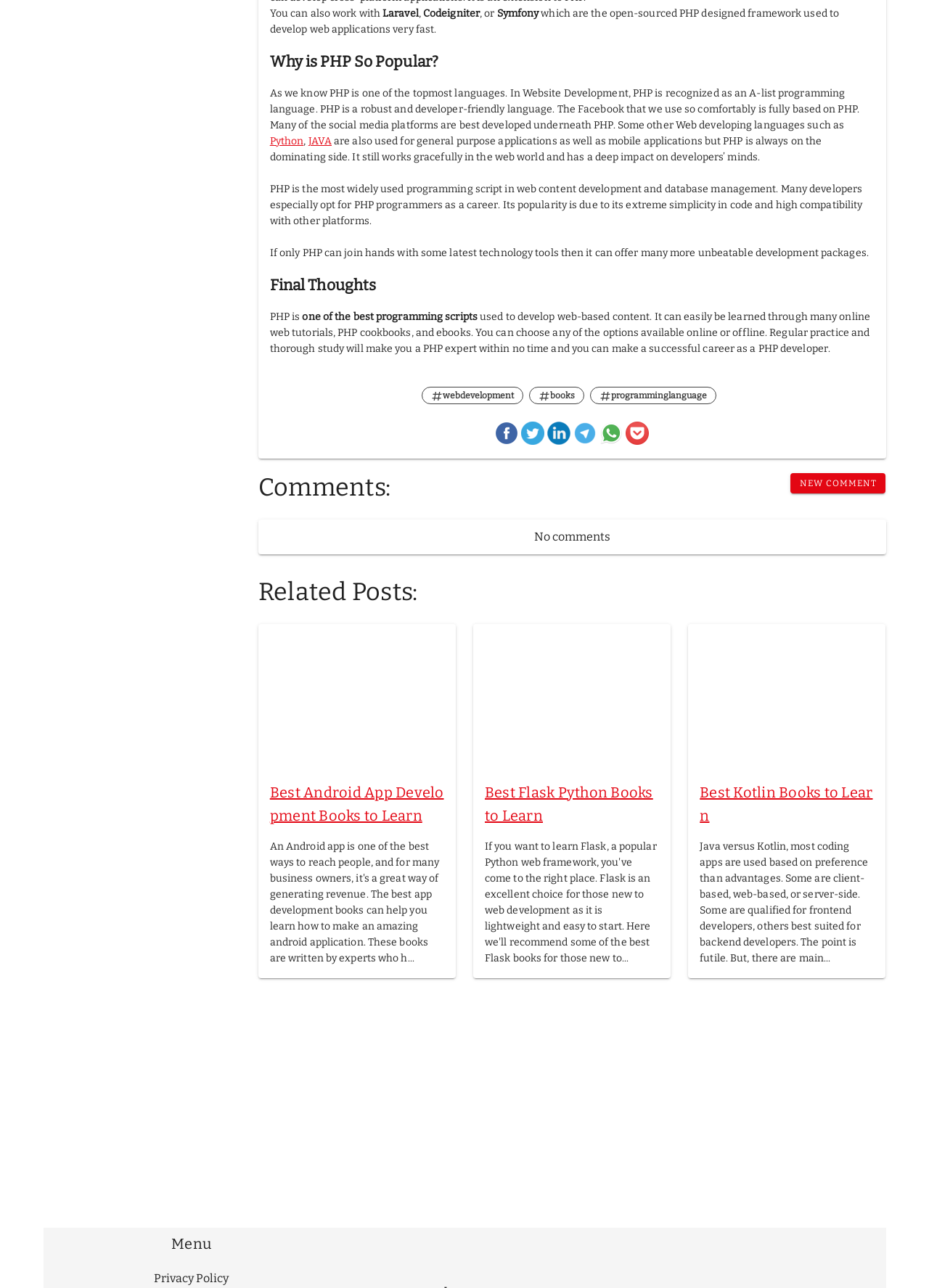Identify the bounding box coordinates of the region that needs to be clicked to carry out this instruction: "Follow the link to Facebook". Provide these coordinates as four float numbers ranging from 0 to 1, i.e., [left, top, right, bottom].

[0.533, 0.327, 0.558, 0.349]